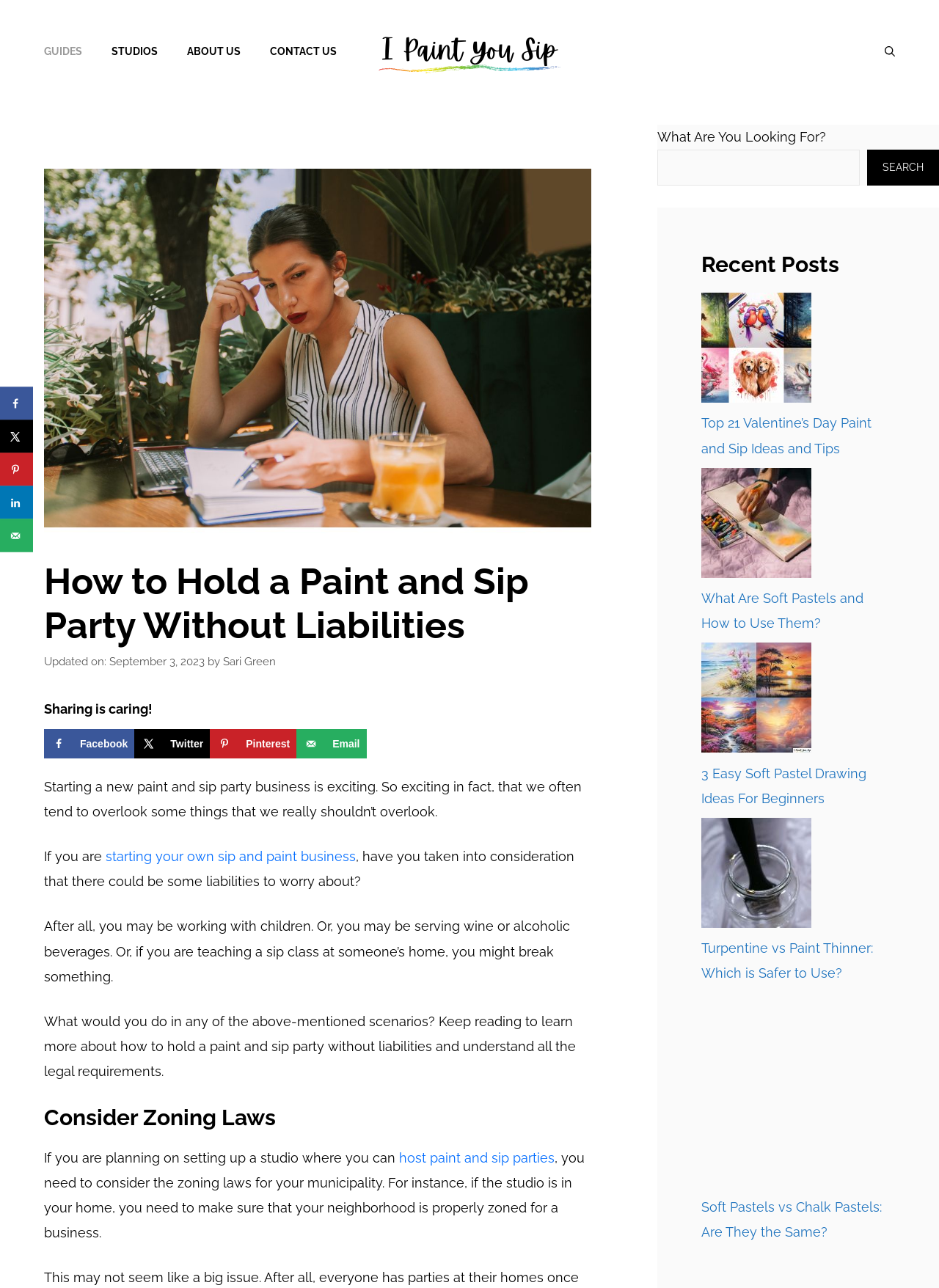Please find and give the text of the main heading on the webpage.

How to Hold a Paint and Sip Party Without Liabilities